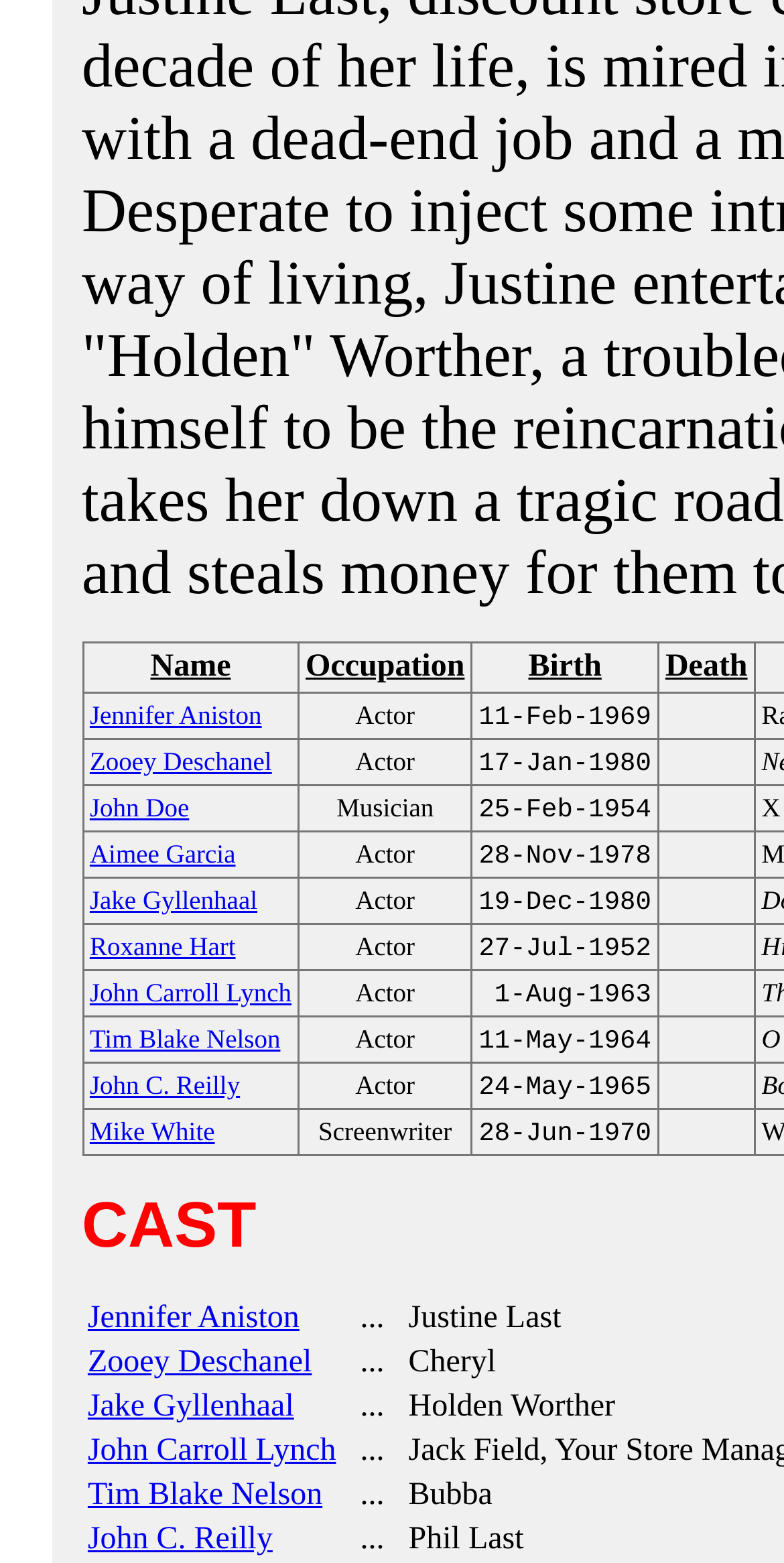Using the element description: "Name", determine the bounding box coordinates. The coordinates should be in the format [left, top, right, bottom], with values between 0 and 1.

[0.114, 0.416, 0.372, 0.439]